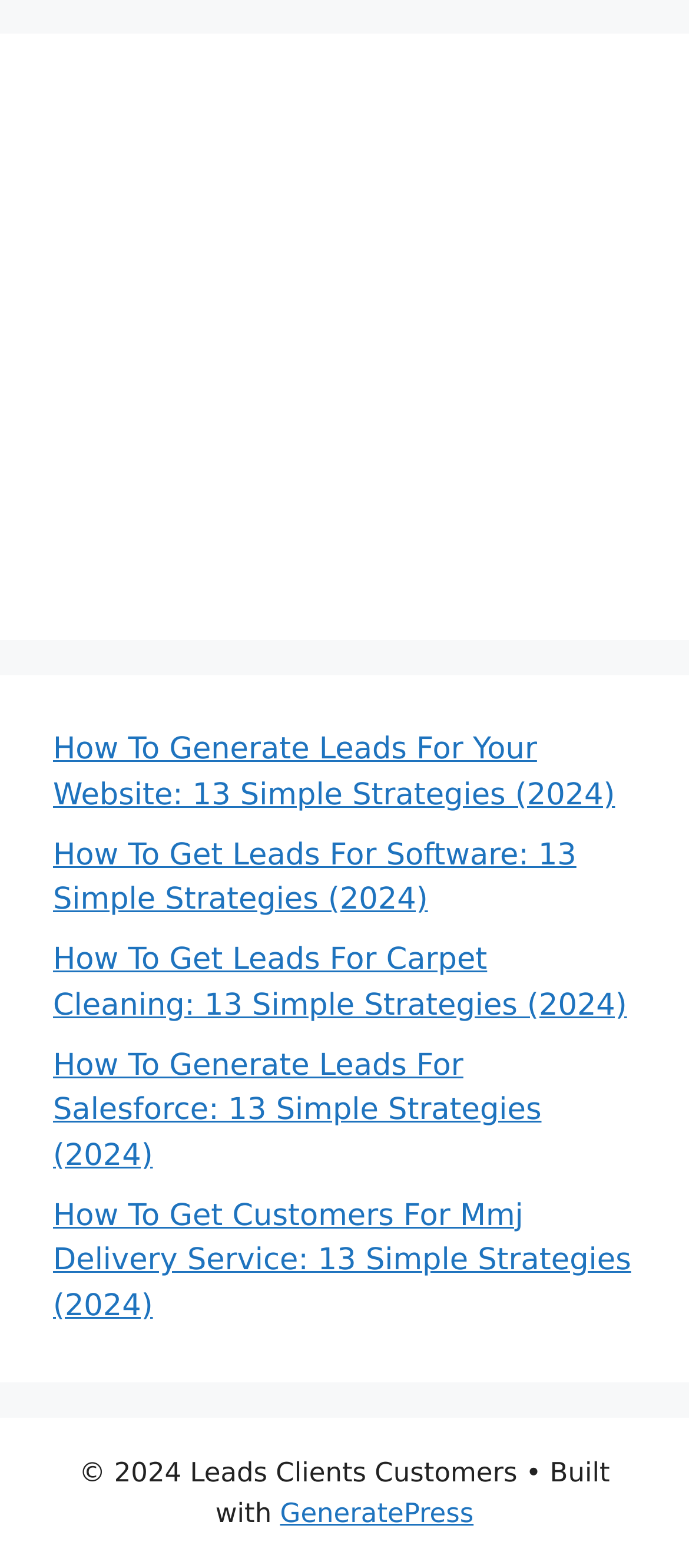Pinpoint the bounding box coordinates of the clickable area needed to execute the instruction: "Check the copyright information". The coordinates should be specified as four float numbers between 0 and 1, i.e., [left, top, right, bottom].

[0.115, 0.929, 0.751, 0.95]